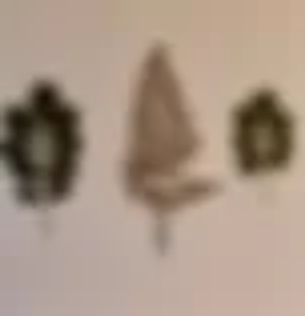Give a detailed explanation of what is happening in the image.

The image features a charming display of handmade pressed foliage art. On the wall, three unique pieces are showcased: the central artwork is a delicately pressed leaf in a naturalistic style, while the two flanking pieces are ornate frames that contain smaller pressed leaves or floral arrangements. This arrangement creates an elegant visual harmony, celebrating the beauty of nature in a framed format. Each piece demonstrates craftsmanship and attention to detail, making it a beautiful addition to any interior space.

The artwork is unframed, measuring size dimensions of 14cm x 13cm for the smaller pieces and 38cm x 26cm for the larger one, highlighting the handmade quality of the pressed foliage. Such decorations provide a natural aesthetic, perfect for those who appreciate botanical art.